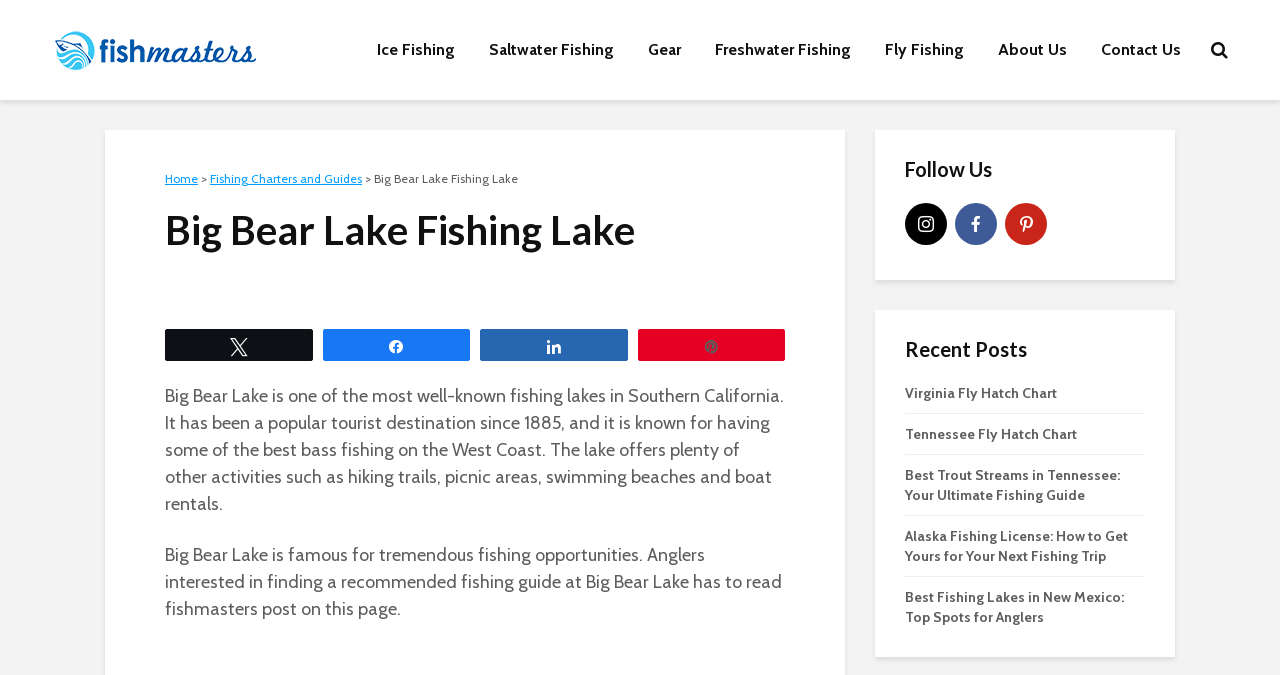Identify the bounding box coordinates of the region I need to click to complete this instruction: "Read about Big Bear Lake Fishing Lake".

[0.292, 0.253, 0.405, 0.276]